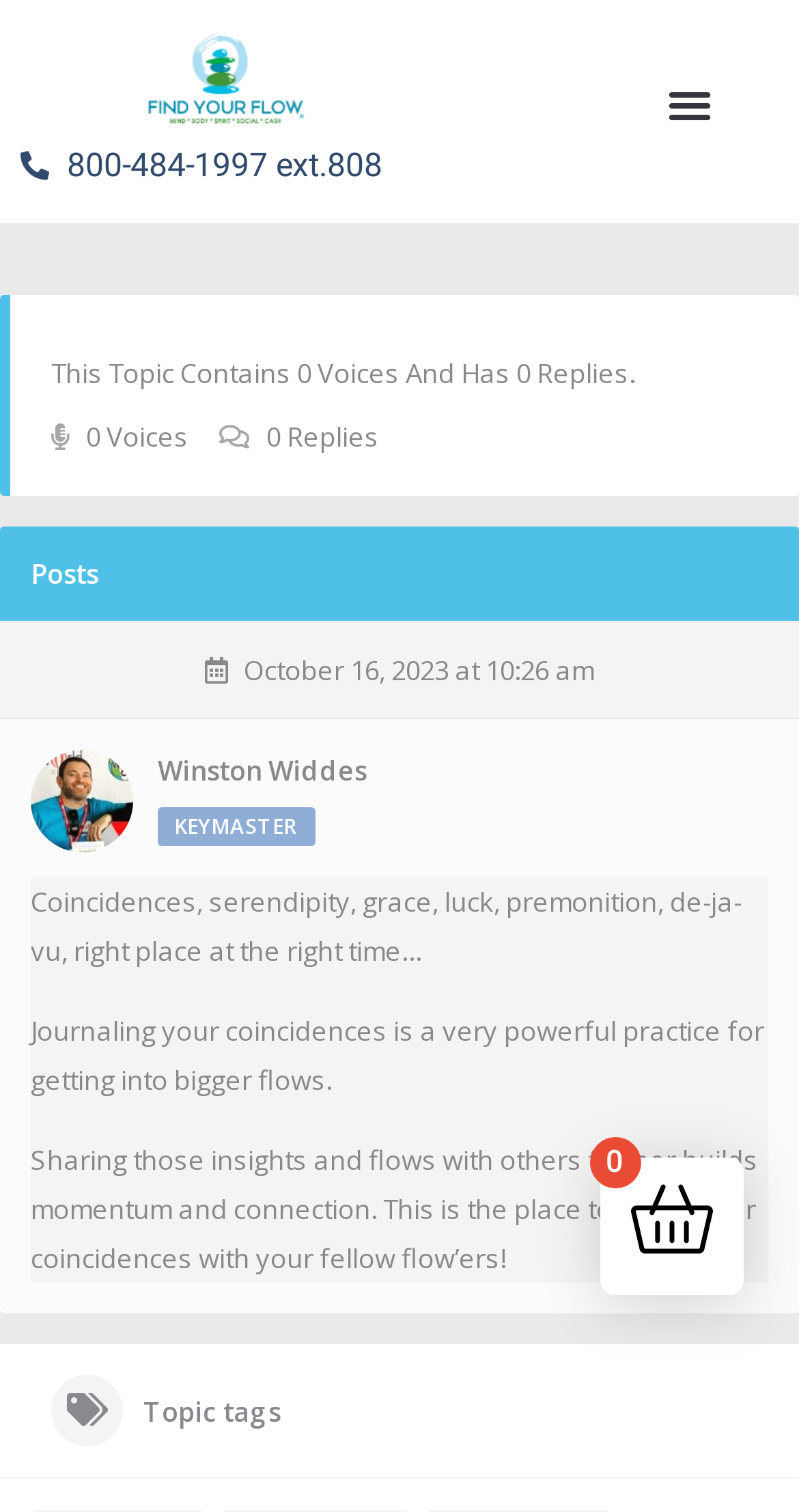Bounding box coordinates are specified in the format (top-left x, top-left y, bottom-right x, bottom-right y). All values are floating point numbers bounded between 0 and 1. Please provide the bounding box coordinate of the region this sentence describes: winston widdes

[0.038, 0.499, 0.962, 0.557]